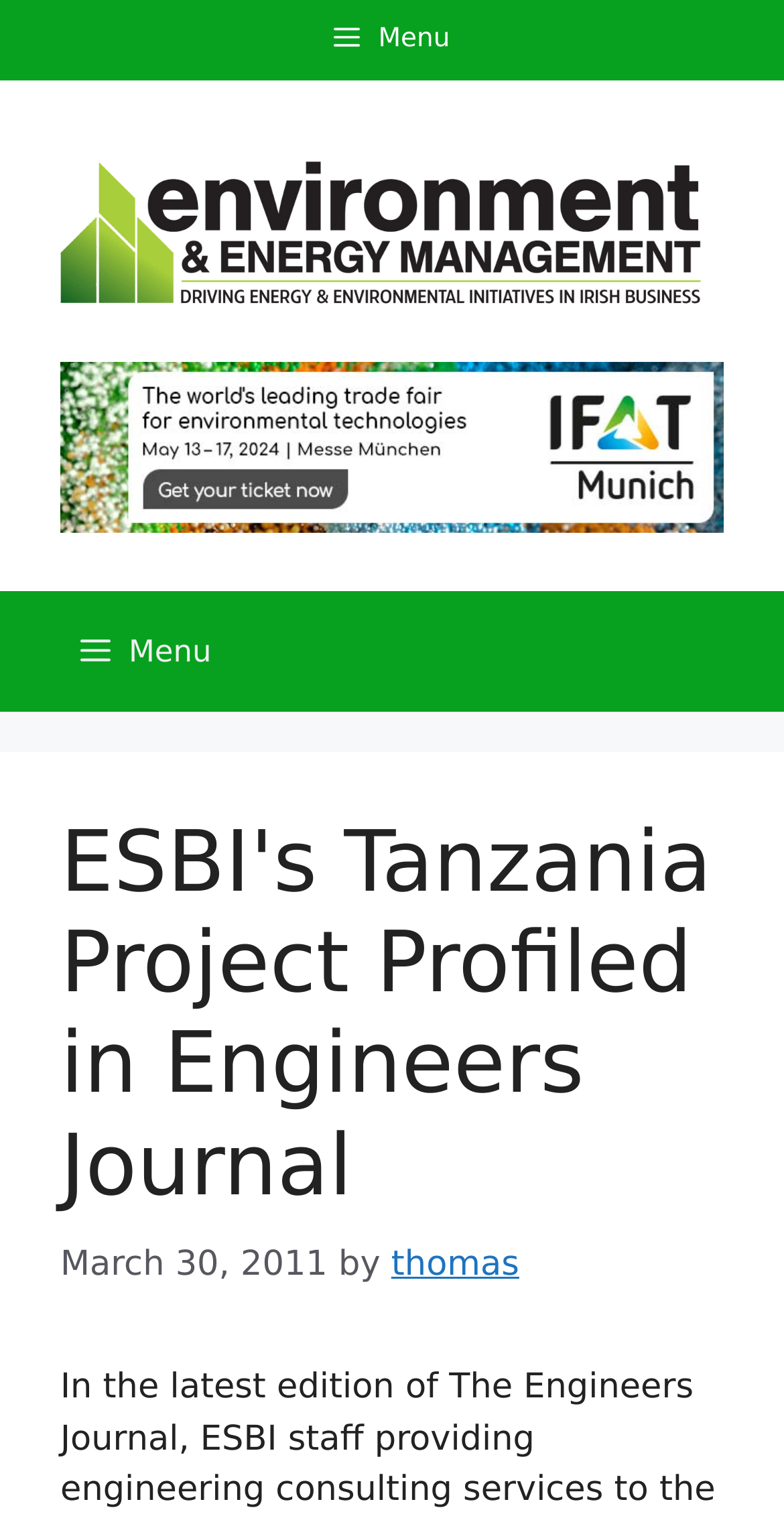When was the article published?
Answer the question with as much detail as you can, using the image as a reference.

I determined the publication date of the article by looking at the 'Content' section which contains a time element with the text 'March 30, 2011'. This is likely to be the publication date of the article.